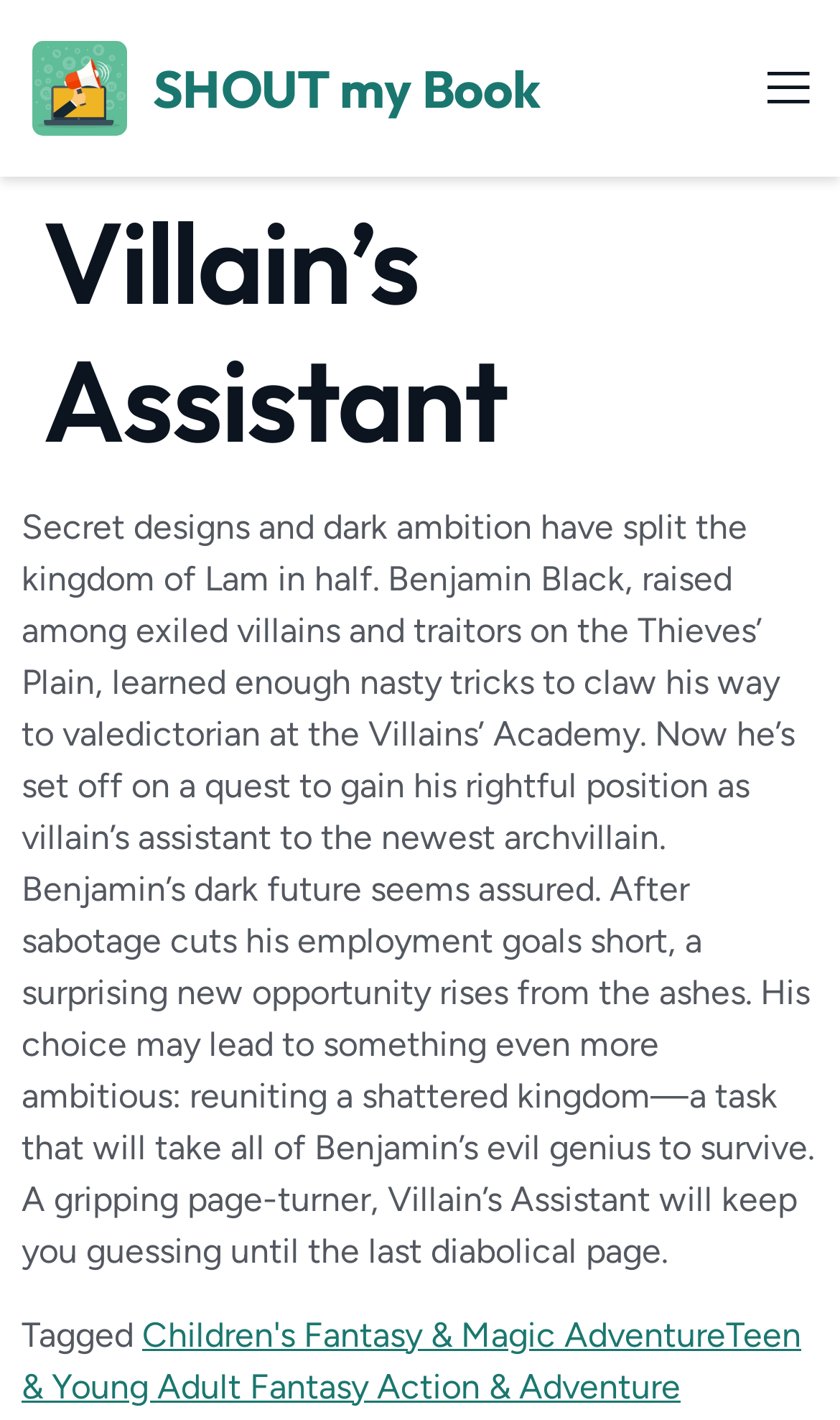Using the details from the image, please elaborate on the following question: What is the genre of the book?

The genre of the book can be found in the link element 'Children's Fantasy & Magic Adventure' which is located below the book description. This link element is a tag that categorizes the book into a specific genre.